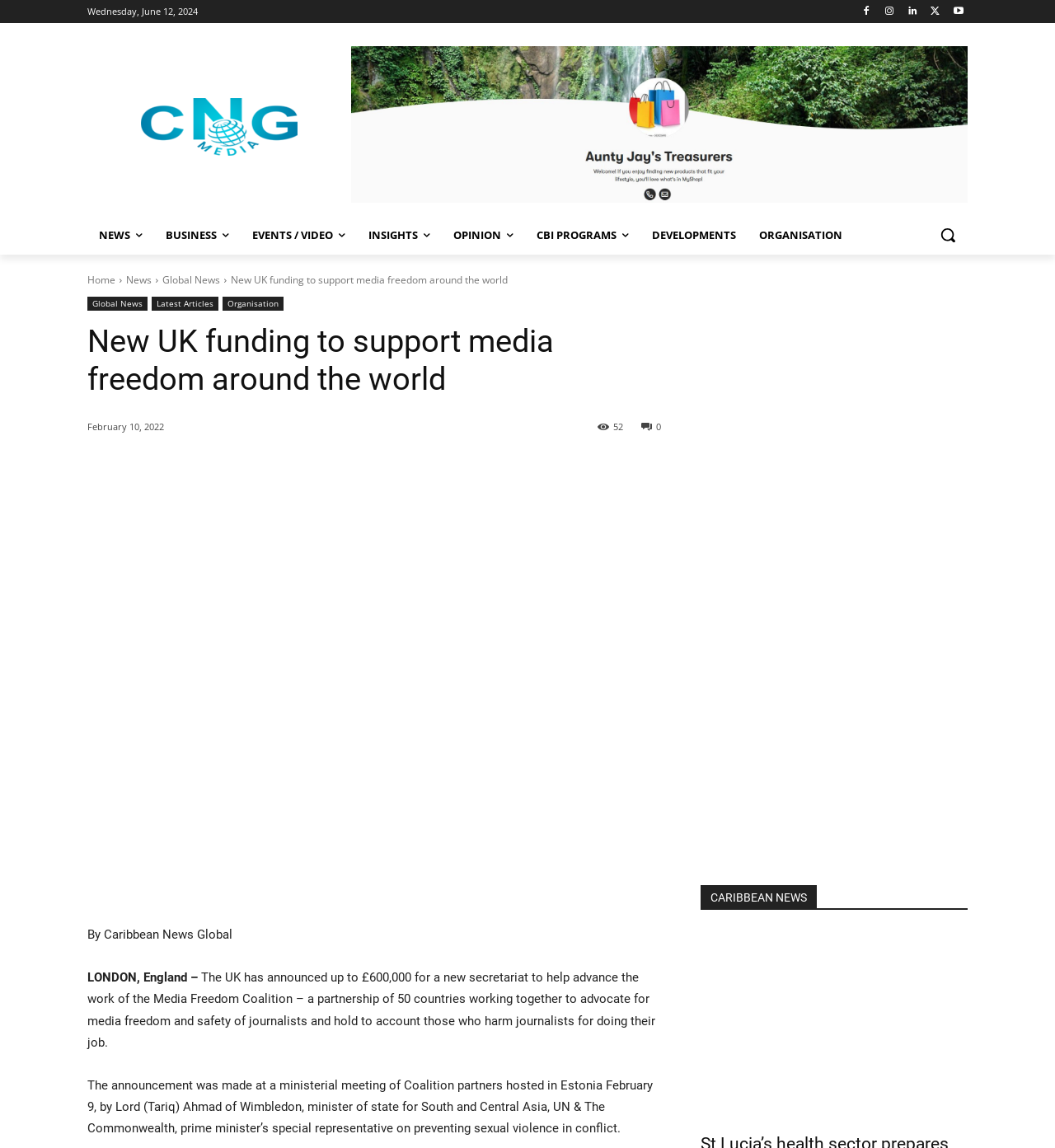Please identify the bounding box coordinates of the element's region that I should click in order to complete the following instruction: "Click the logo". The bounding box coordinates consist of four float numbers between 0 and 1, i.e., [left, top, right, bottom].

[0.083, 0.085, 0.333, 0.136]